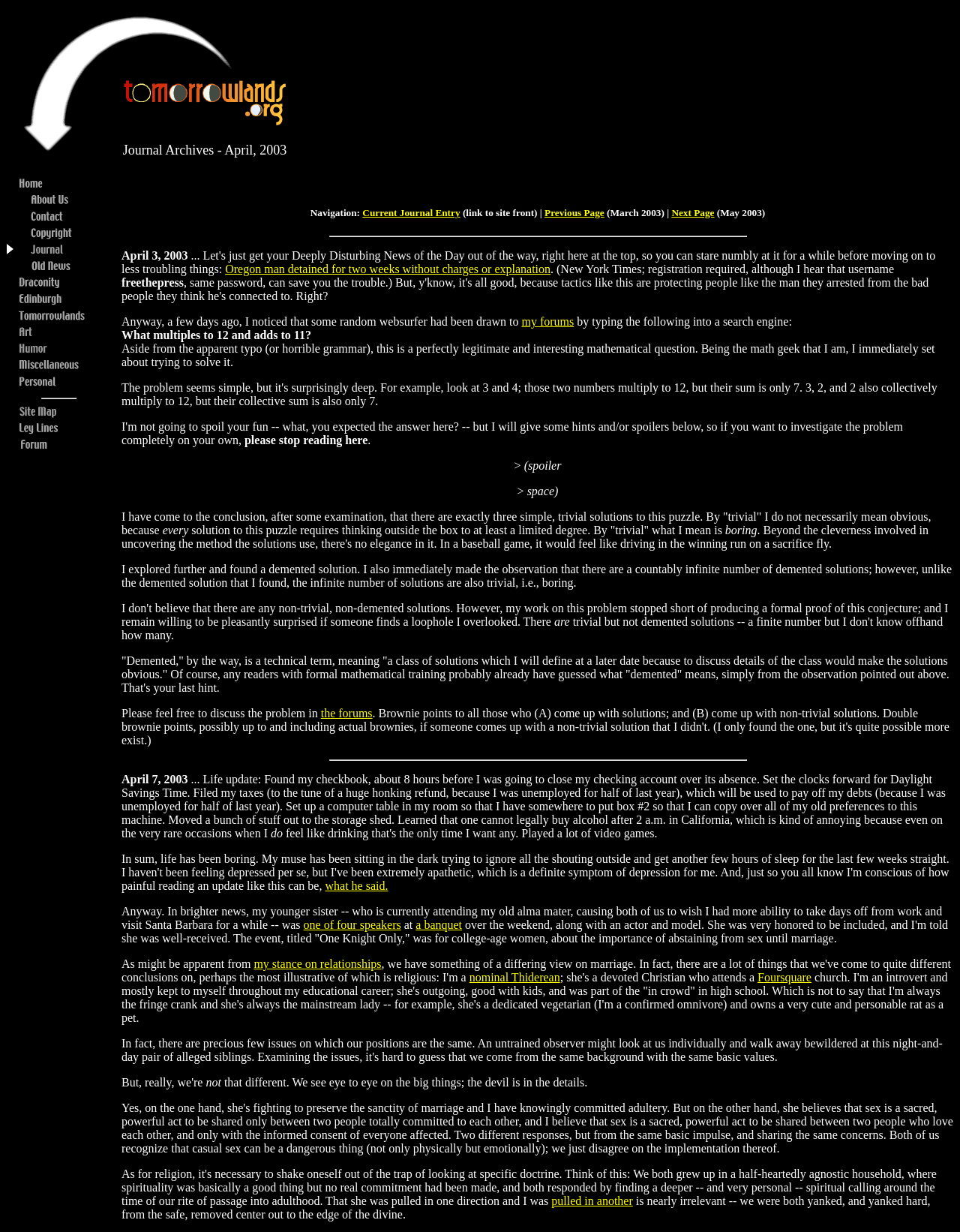Provide a brief response to the question using a single word or phrase: 
What is the topic of the first journal entry?

Oregon man detained without charges